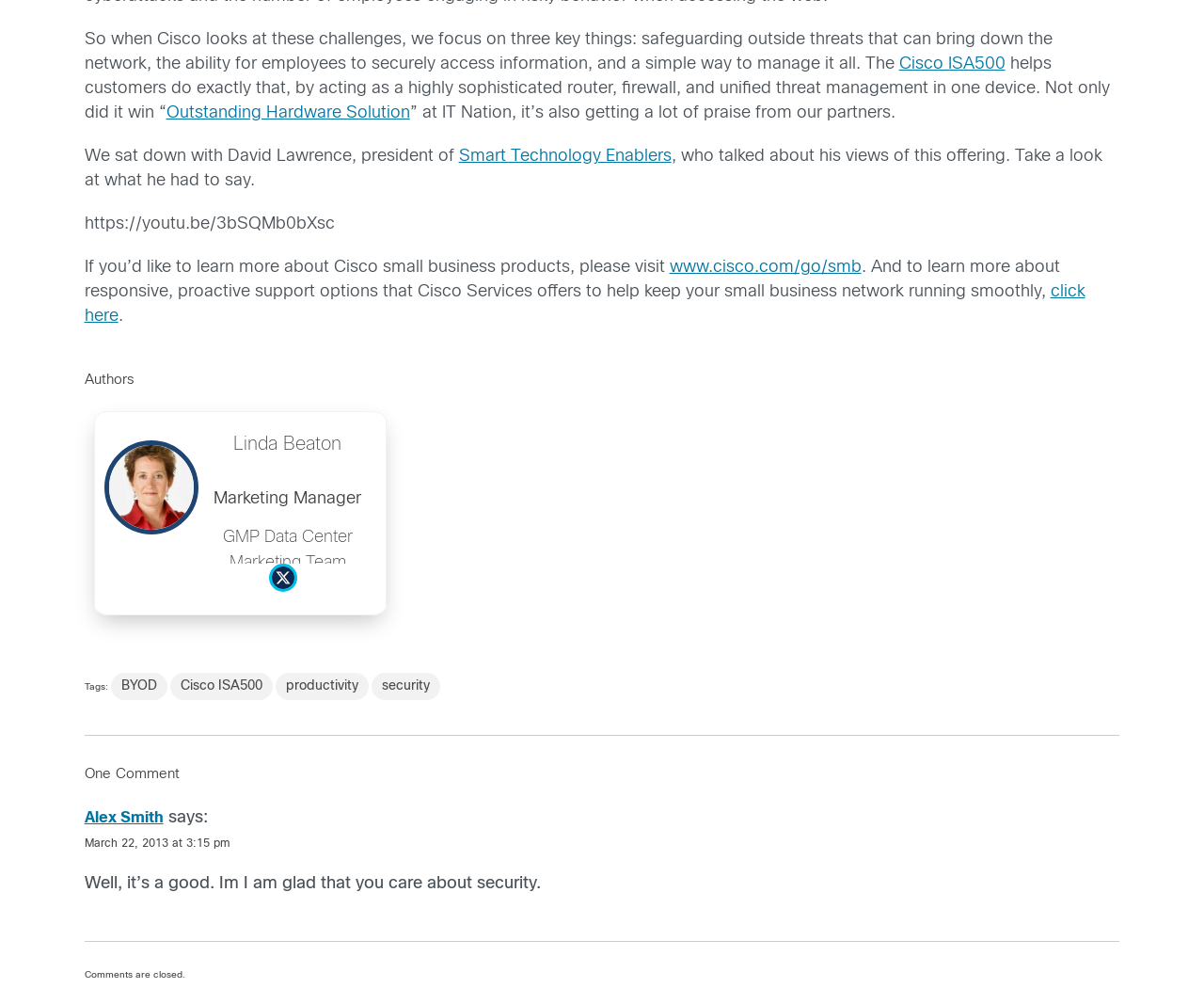For the given element description Cisco ISA500, determine the bounding box coordinates of the UI element. The coordinates should follow the format (top-left x, top-left y, bottom-right x, bottom-right y) and be within the range of 0 to 1.

[0.747, 0.057, 0.835, 0.074]